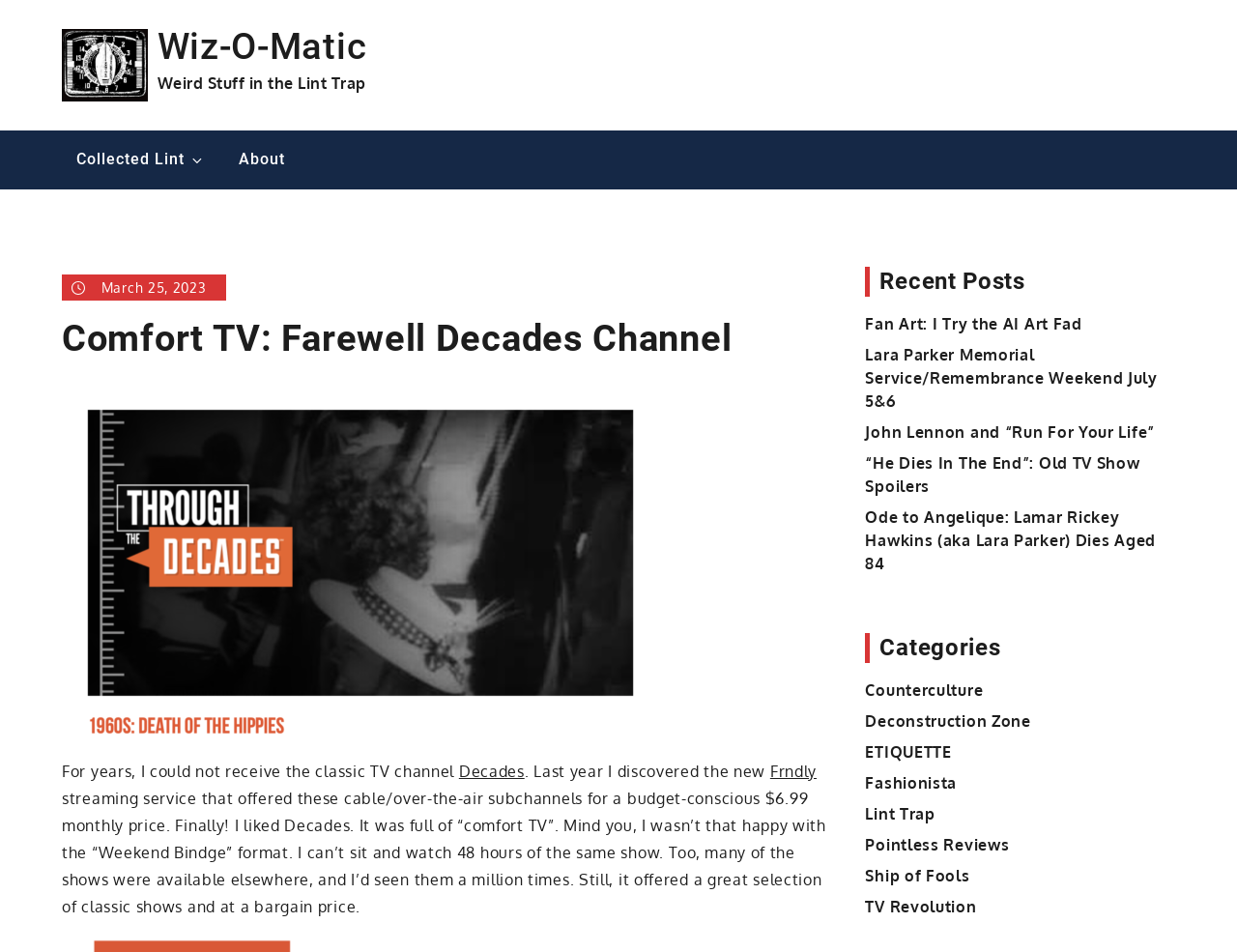Please determine the bounding box coordinates for the element with the description: "Pointless Reviews".

[0.7, 0.877, 0.816, 0.898]